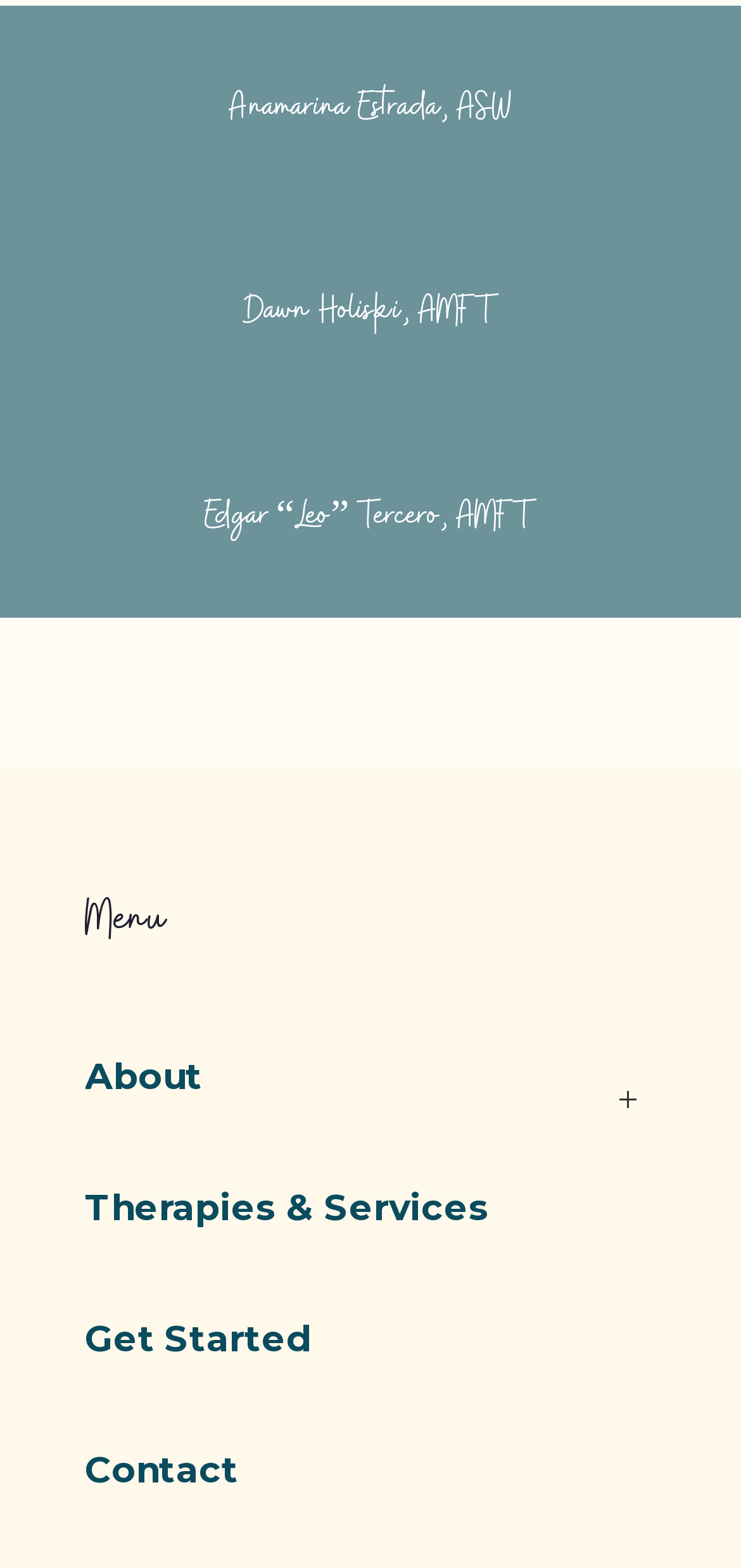Using the given element description, provide the bounding box coordinates (top-left x, top-left y, bottom-right x, bottom-right y) for the corresponding UI element in the screenshot: Get Started

[0.114, 0.84, 0.886, 0.897]